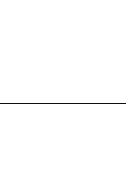Describe all the elements in the image with great detail.

The image features the cover art for "Darth Vader #22," part of the iconic Star Wars comic series published by Marvel. This captivating illustration showcases the dark and formidable presence of Darth Vader, emblematic of his character's complex nature within the expansive Star Wars universe. The cover art conveys a blend of intrigue and action, attracting both longtime fans and new readers. Accompanying the image are details that highlight the comic’s placement among other notable releases, emphasizing its significance within the ongoing narrative of the Star Wars saga.